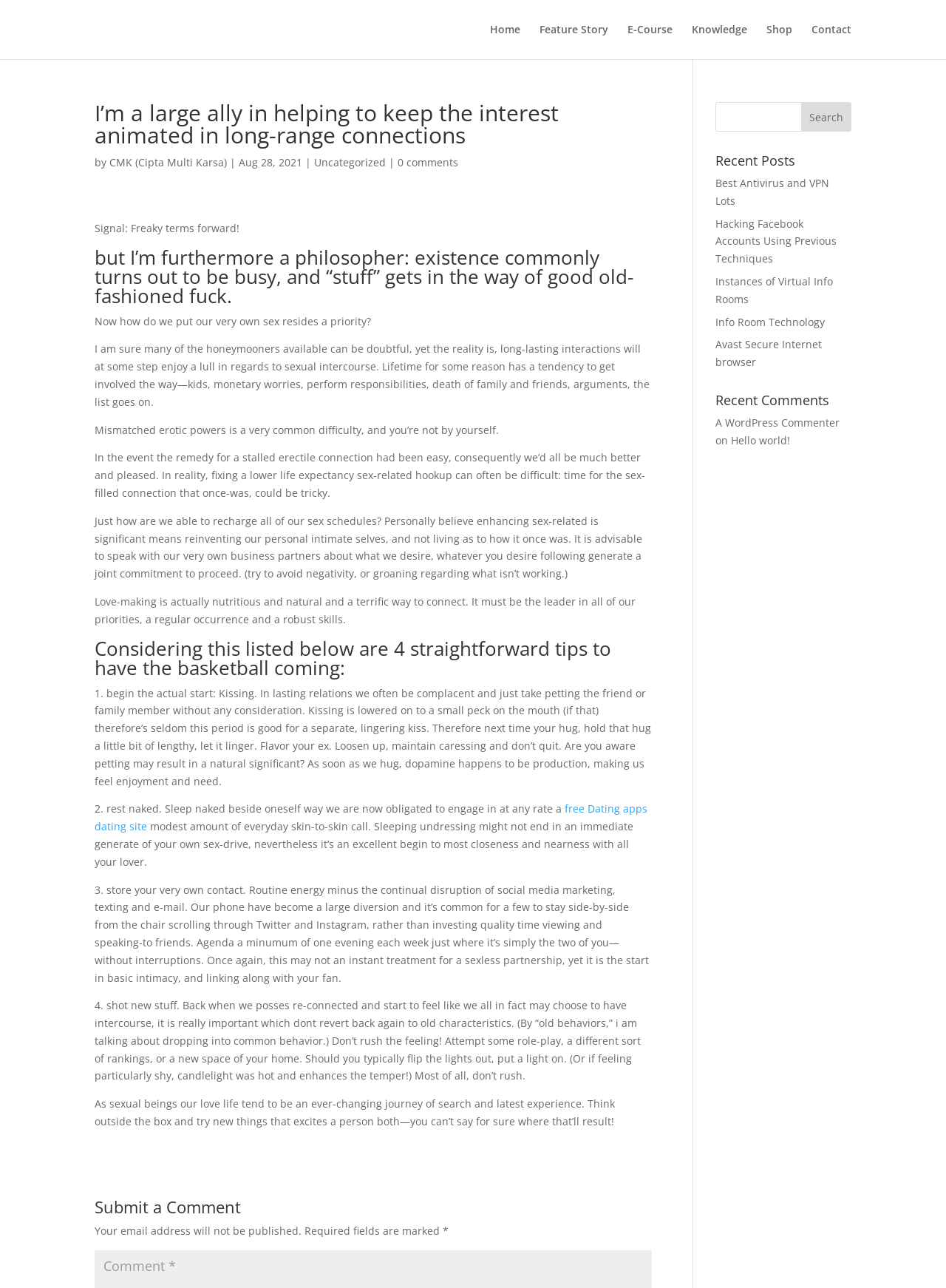Determine the bounding box coordinates for the area that needs to be clicked to fulfill this task: "Search for something". The coordinates must be given as four float numbers between 0 and 1, i.e., [left, top, right, bottom].

[0.756, 0.079, 0.9, 0.102]